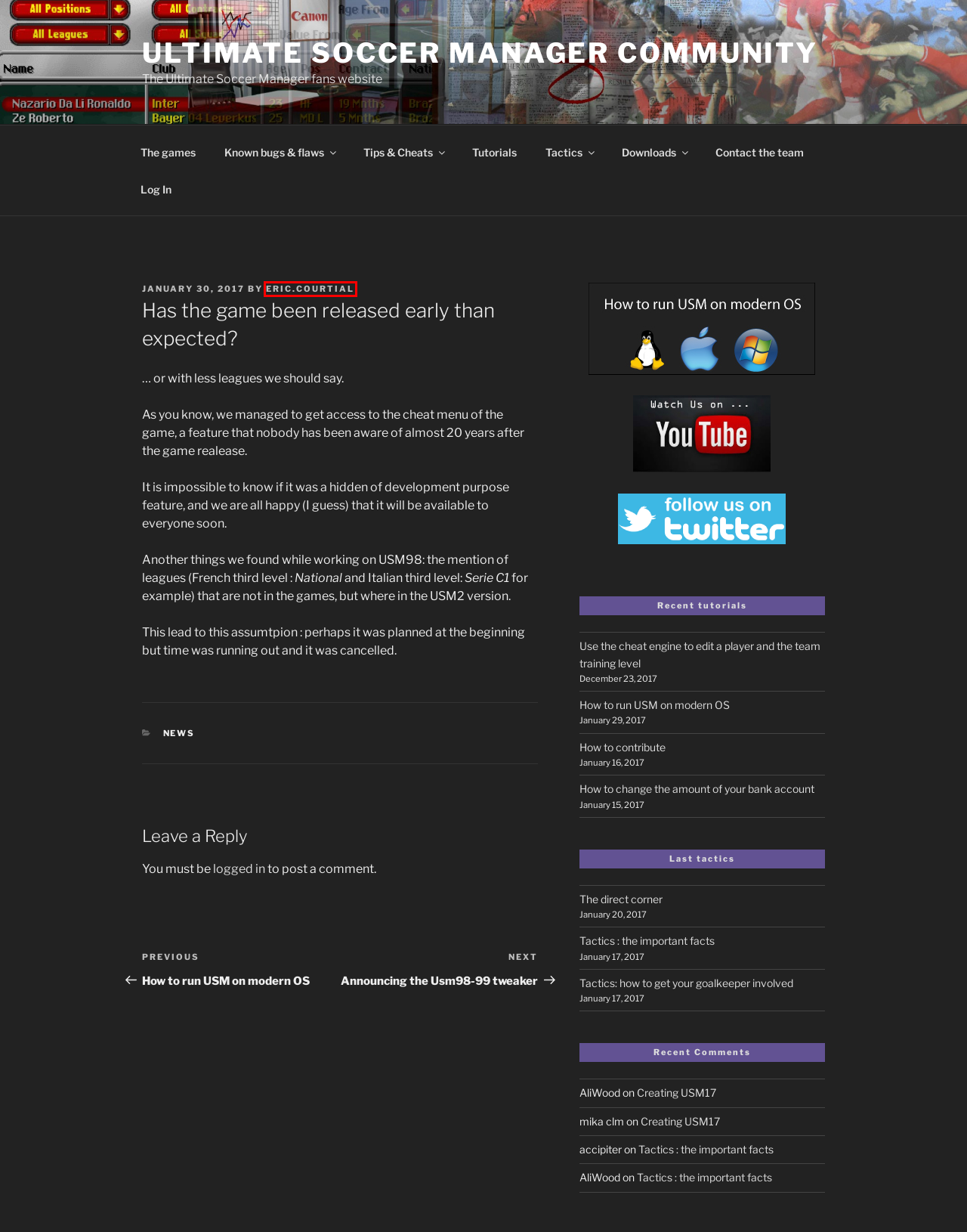You have a screenshot showing a webpage with a red bounding box around a UI element. Choose the webpage description that best matches the new page after clicking the highlighted element. Here are the options:
A. How to run USM on modern OS – Ultimate Soccer Manager Community
B. How to contribute – Ultimate Soccer Manager Community
C. Announcing the Usm98-99 tweaker – Ultimate Soccer Manager Community
D. Tips & Cheats – Ultimate Soccer Manager Community
E. eric.courtial – Ultimate Soccer Manager Community
F. News – Ultimate Soccer Manager Community
G. Tactics : the important facts – Ultimate Soccer Manager Community
H. Contact – Ultimate Soccer Manager Community

E